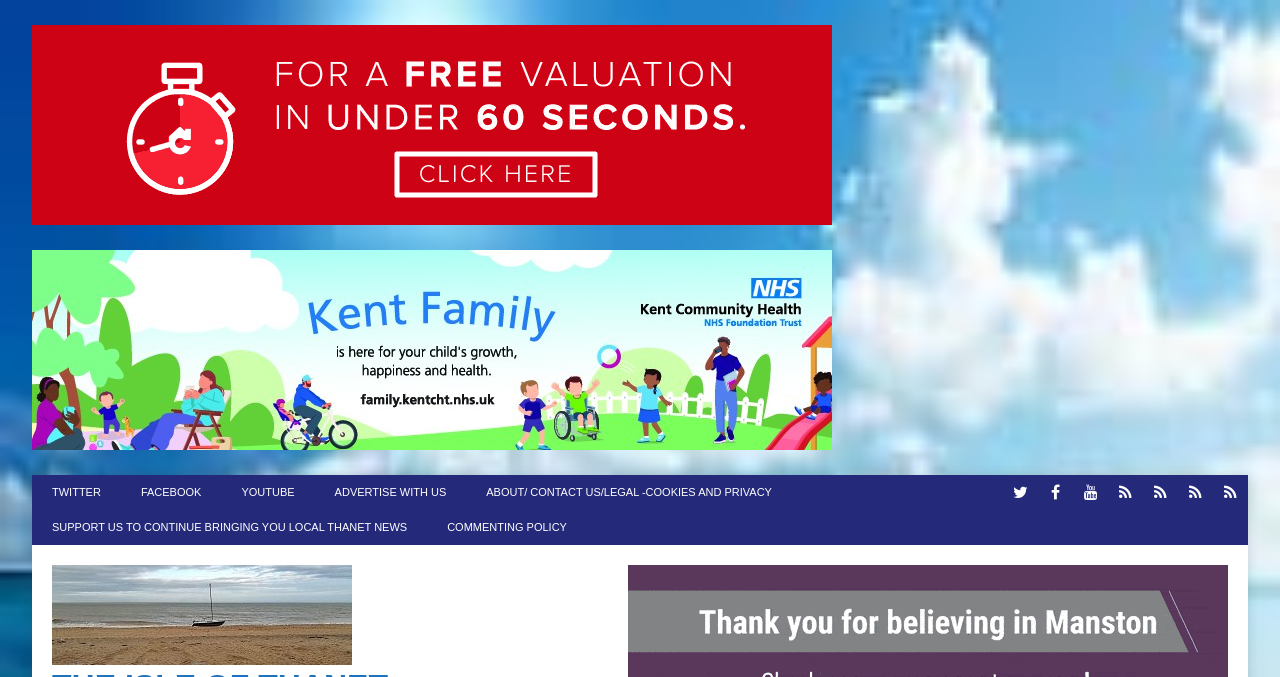Identify the coordinates of the bounding box for the element that must be clicked to accomplish the instruction: "Support local Thanet news".

[0.025, 0.753, 0.334, 0.805]